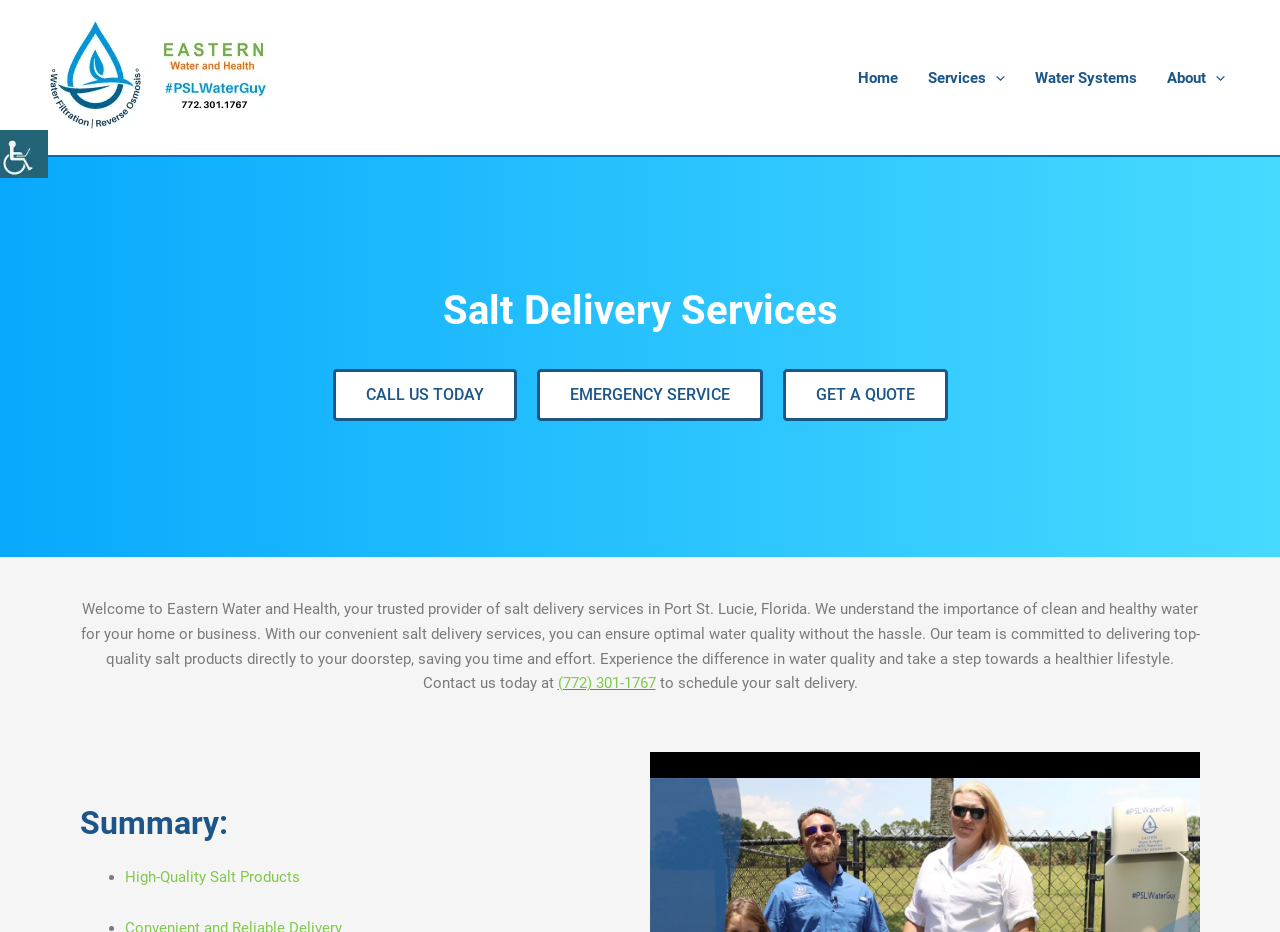Please give a succinct answer using a single word or phrase:
What is the phone number to schedule a salt delivery?

(772) 301-1767